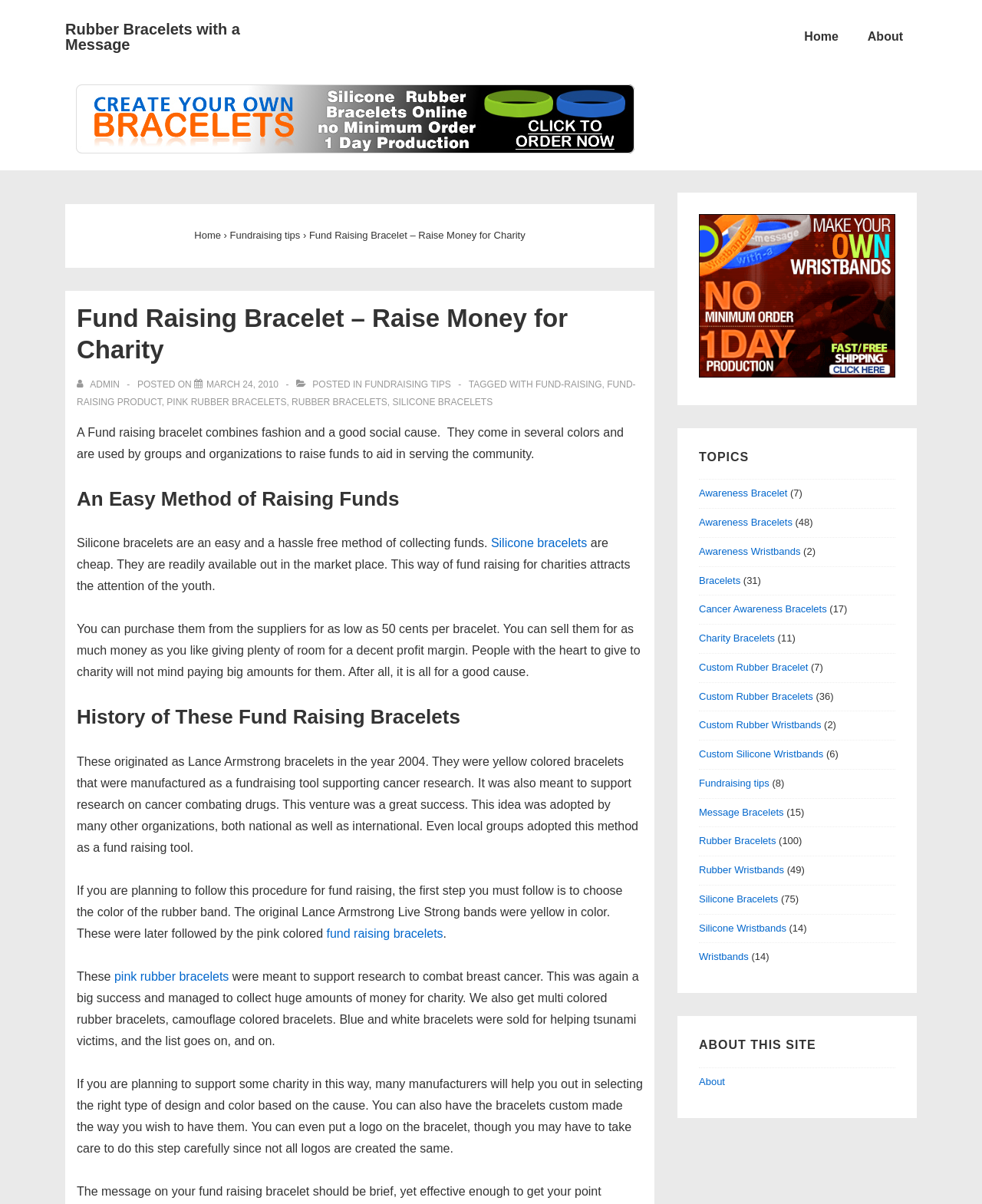Using the element description: "Victoria Gray", determine the bounding box coordinates. The coordinates should be in the format [left, top, right, bottom], with values between 0 and 1.

None